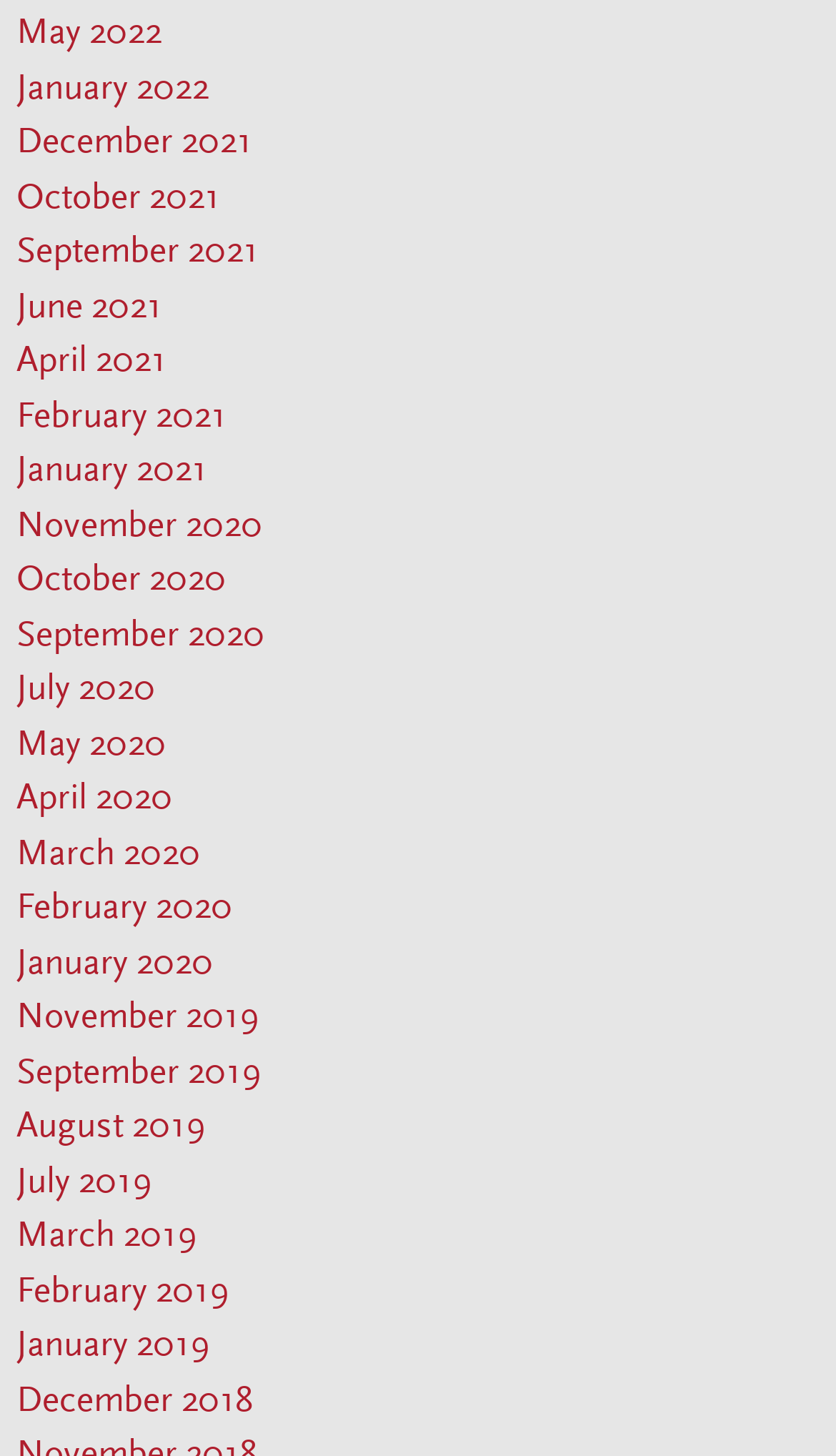What is the earliest month available on this webpage?
Using the visual information, respond with a single word or phrase.

January 2018